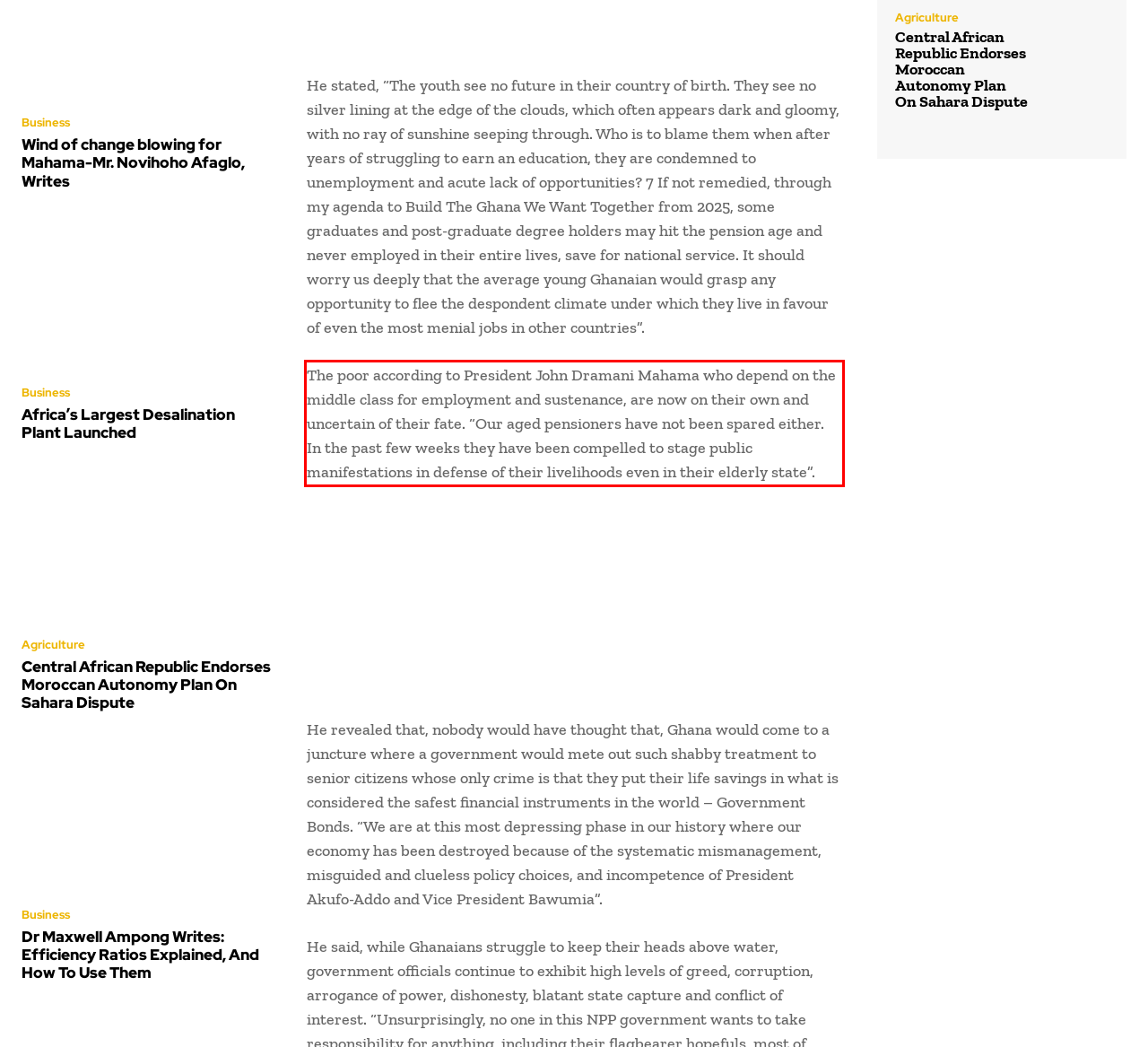You are given a screenshot with a red rectangle. Identify and extract the text within this red bounding box using OCR.

The poor according to President John Dramani Mahama who depend on the middle class for employment and sustenance, are now on their own and uncertain of their fate. “Our aged pensioners have not been spared either. In the past few weeks they have been compelled to stage public manifestations in defense of their livelihoods even in their elderly state”.